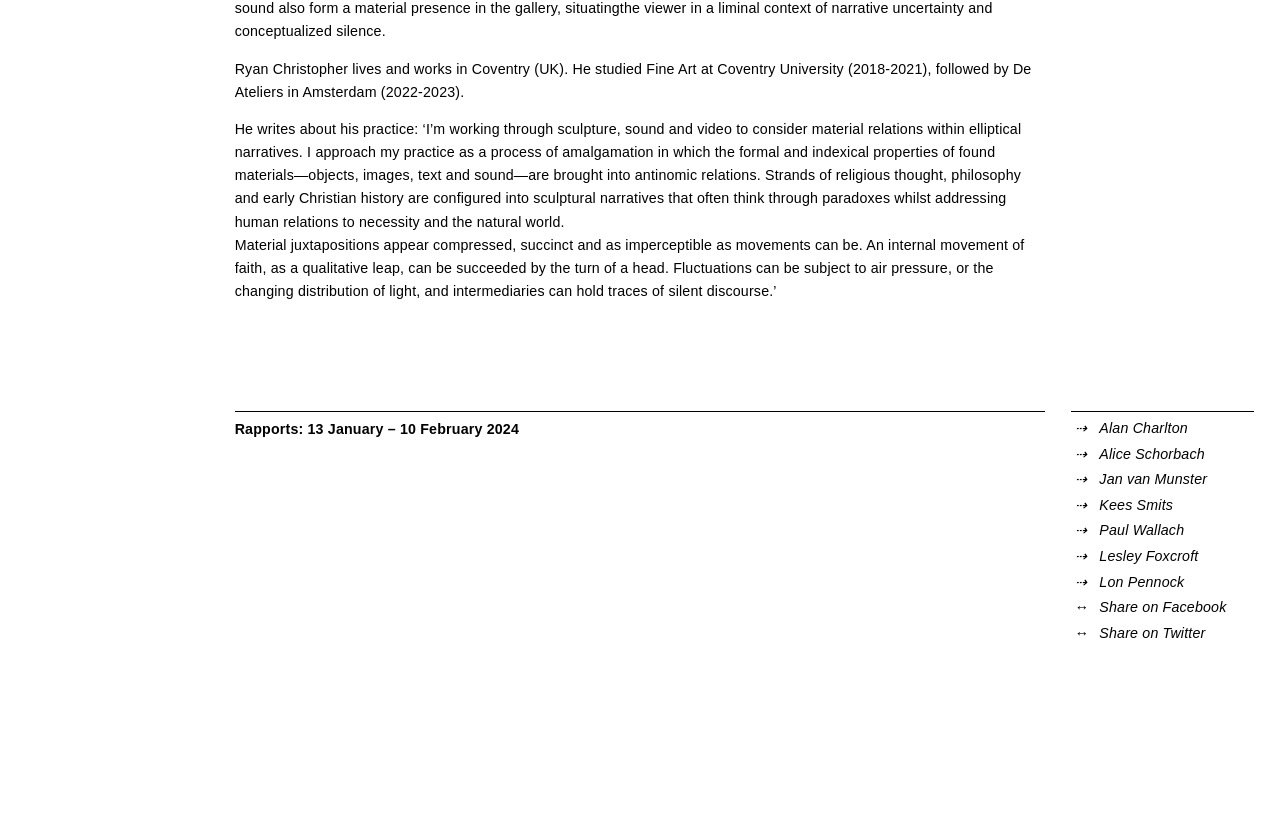Extract the bounding box coordinates for the HTML element that matches this description: "Ancillary Products". The coordinates should be four float numbers between 0 and 1, i.e., [left, top, right, bottom].

None